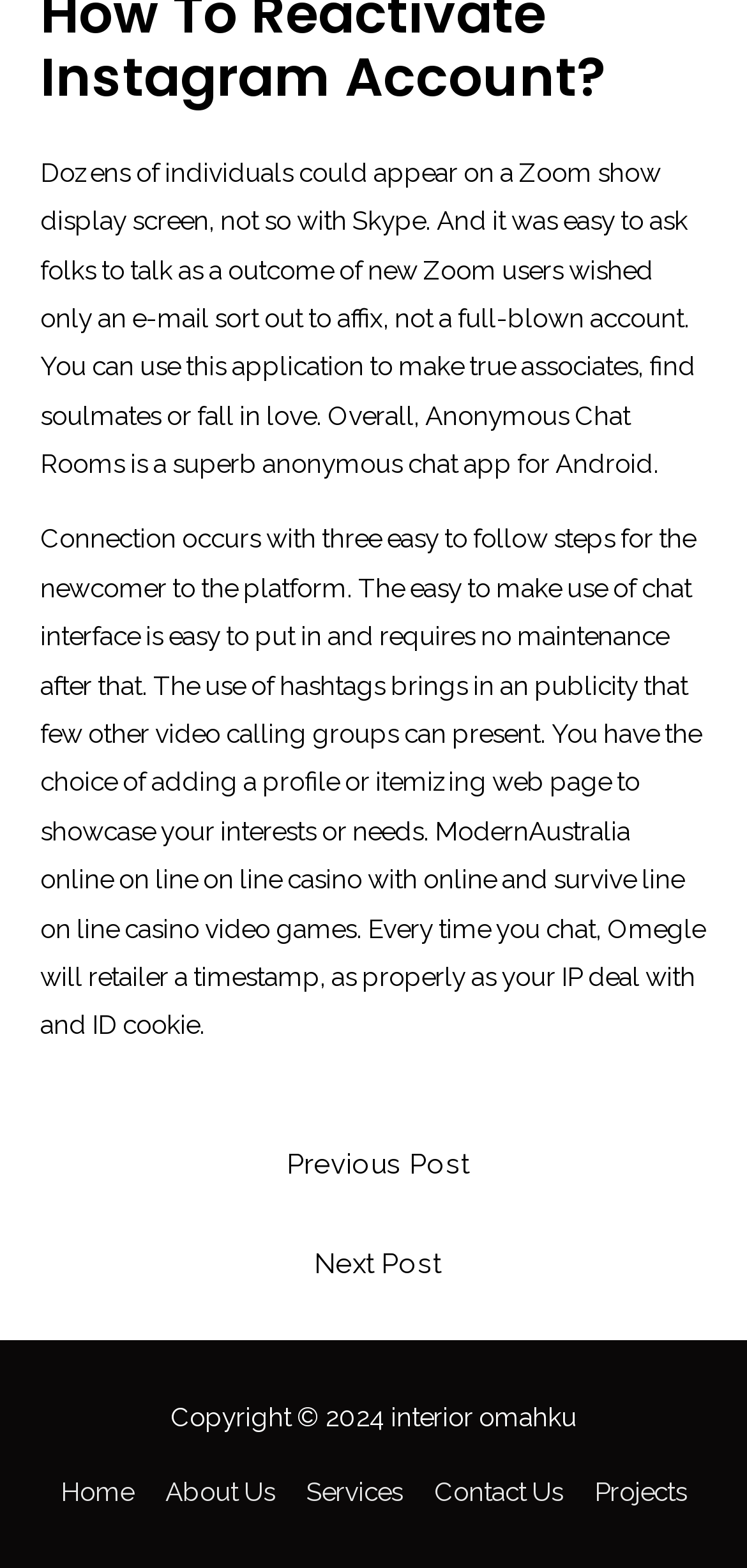Based on the provided description, "Contact Us", find the bounding box of the corresponding UI element in the screenshot.

[0.564, 0.941, 0.77, 0.96]